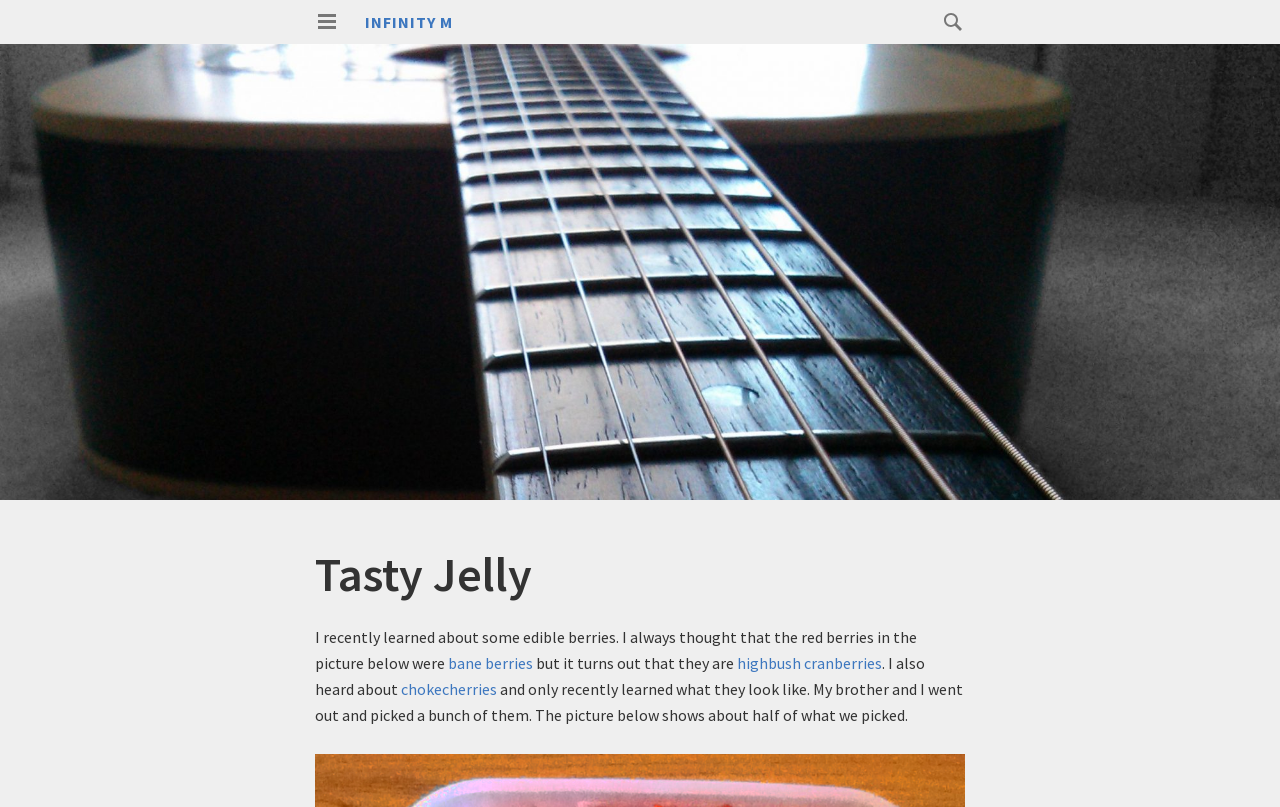Give the bounding box coordinates for the element described by: "Subscribe to Our ENews".

None